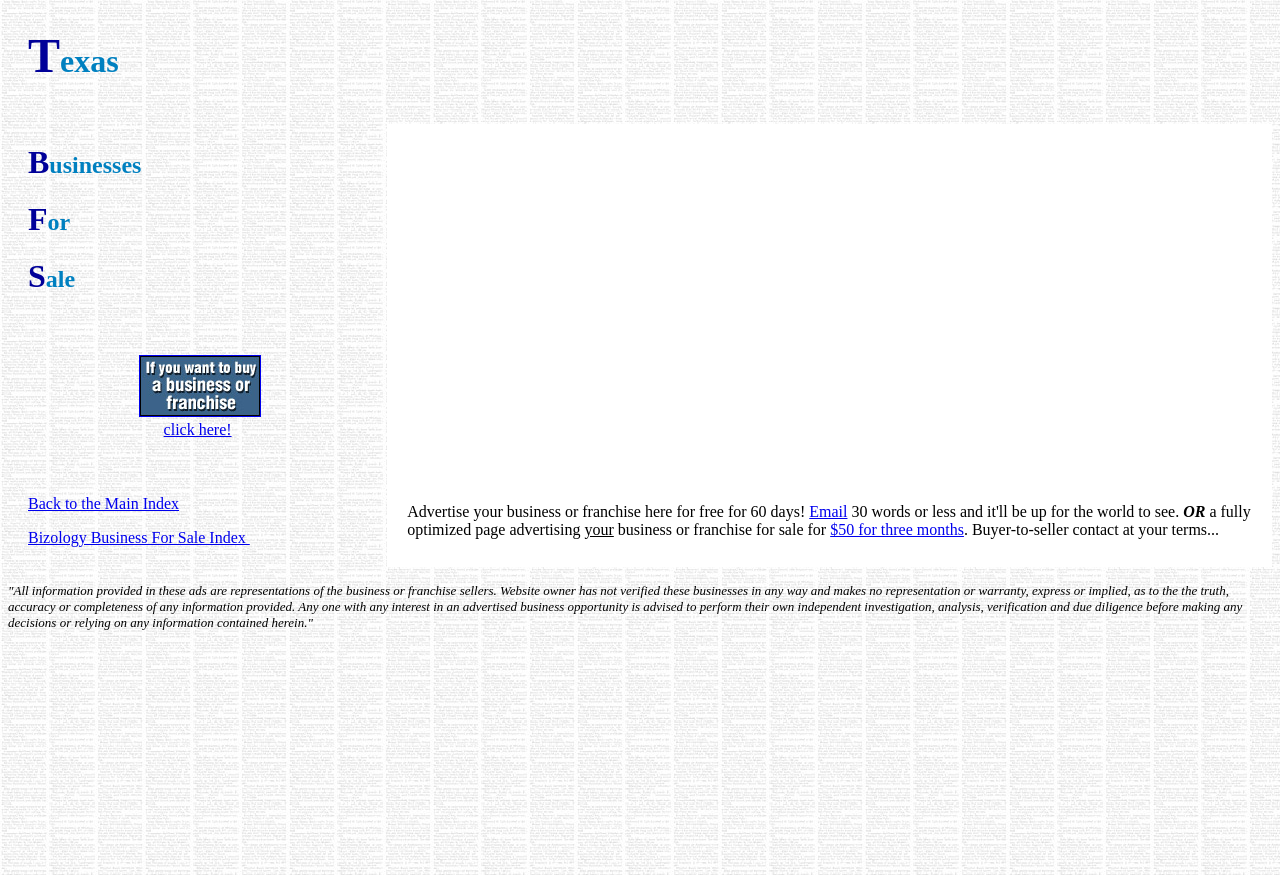How many columns are in the table?
Based on the image content, provide your answer in one word or a short phrase.

2